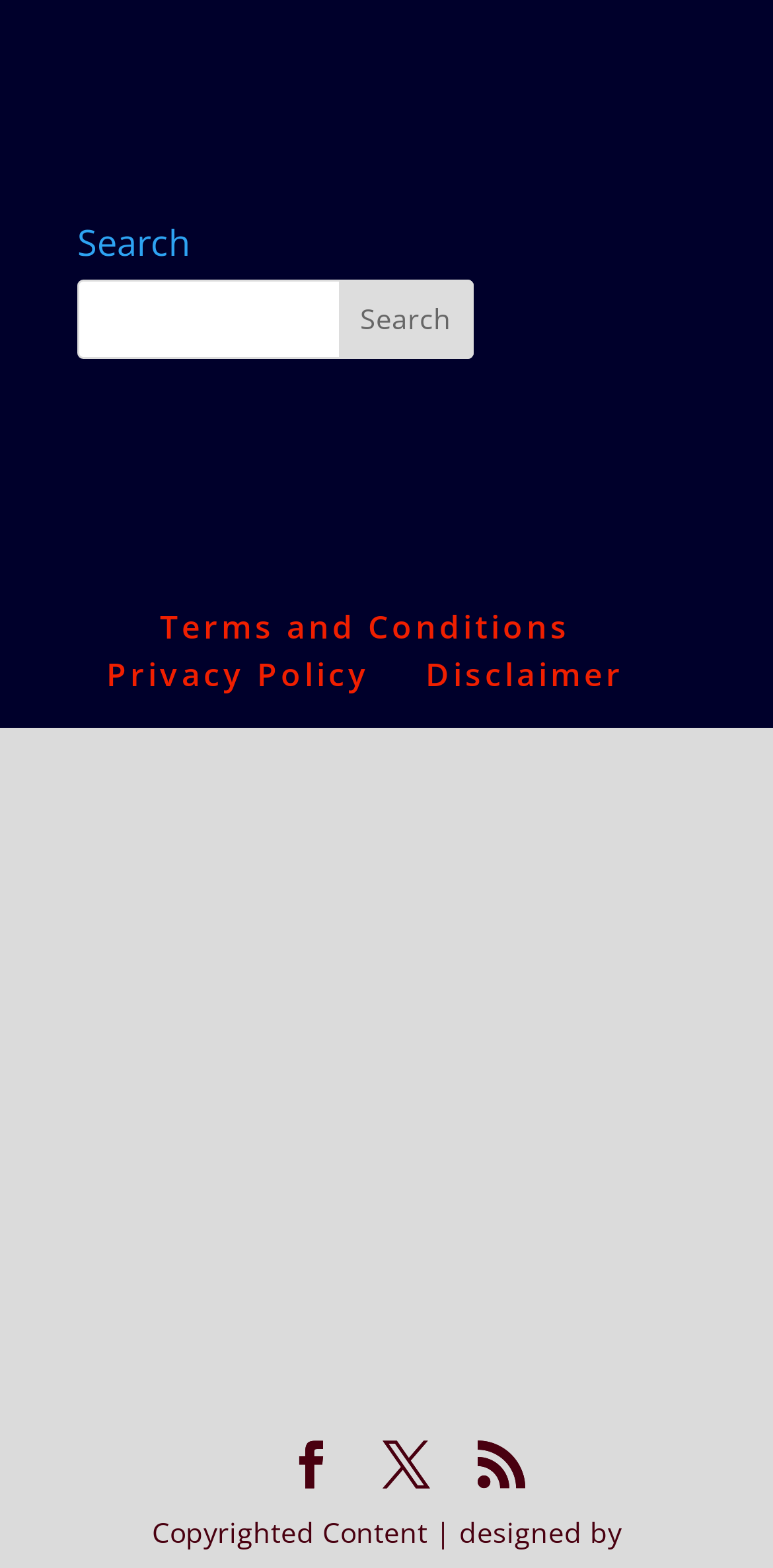Analyze the image and answer the question with as much detail as possible: 
What is the function of the button next to the textbox?

The button is labeled as 'Search' and is located next to the textbox, suggesting that it is used to submit the search query entered in the textbox.